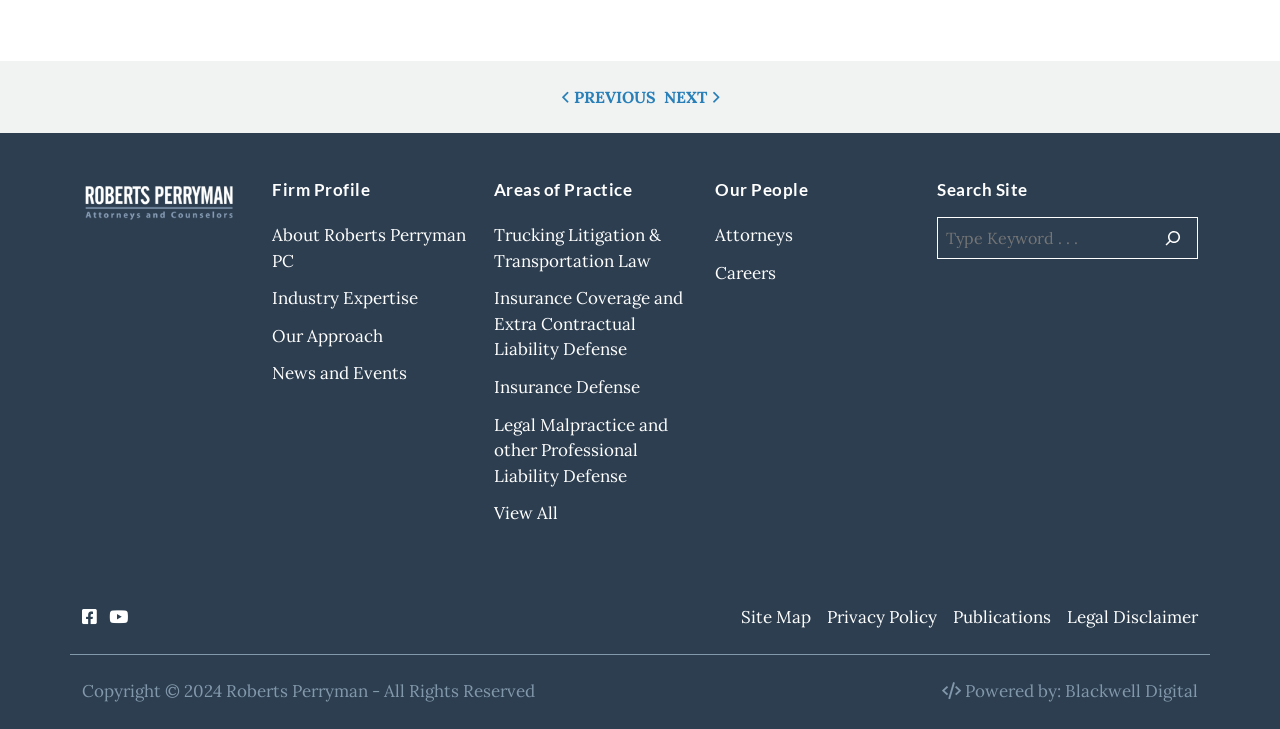Refer to the element description Spring 2021 and identify the corresponding bounding box in the screenshot. Format the coordinates as (top-left x, top-left y, bottom-right x, bottom-right y) with values in the range of 0 to 1.

None